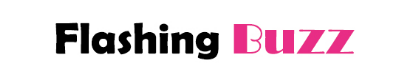What is the font style of 'Flashing'?
We need a detailed and exhaustive answer to the question. Please elaborate.

The name 'Flashing' is depicted in bold black letters, which is a prominent aspect of the logo's design, conveying a sense of modernity and appeal.